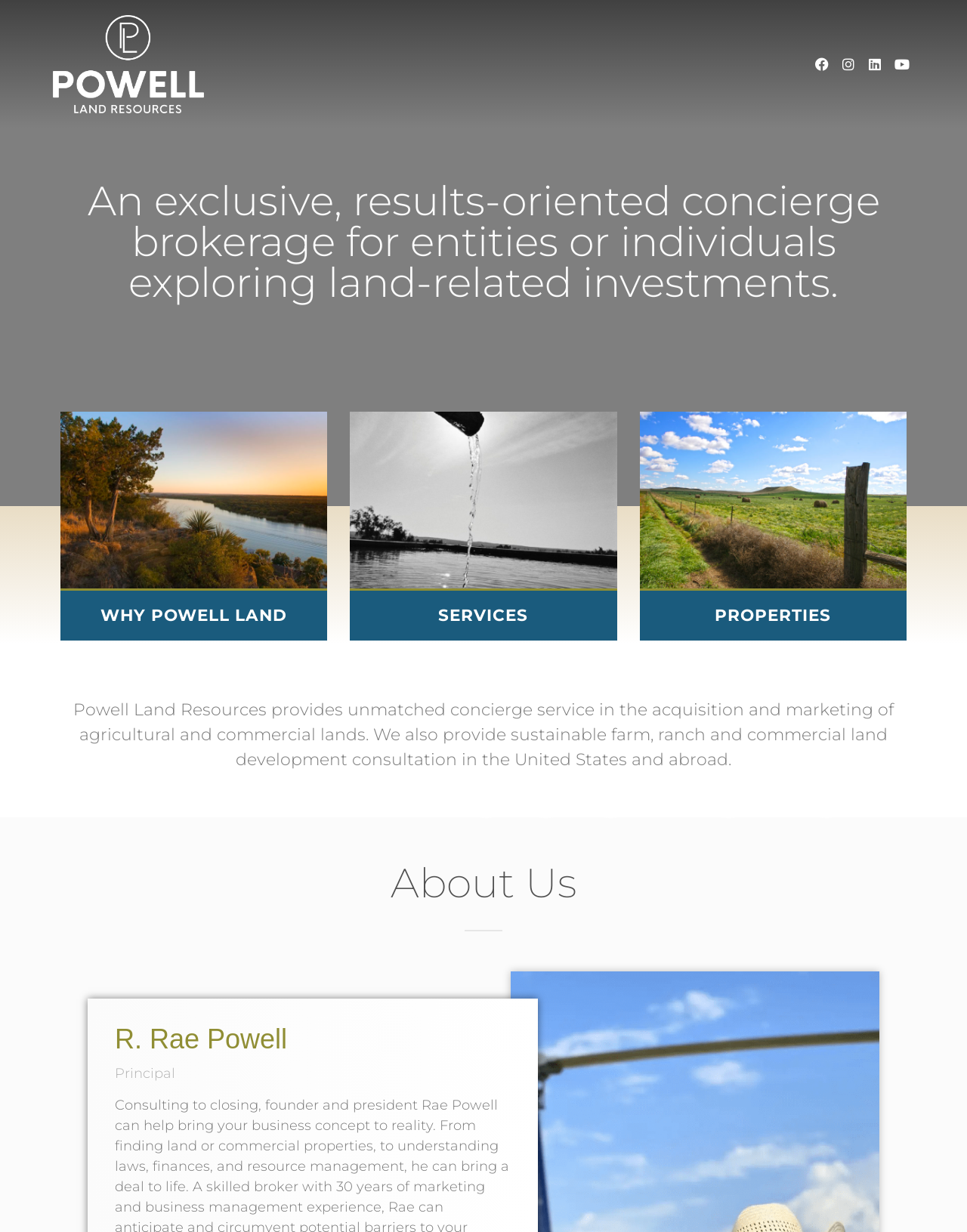Using the information in the image, give a comprehensive answer to the question: 
What type of lands does the company specialize in?

The type of lands can be found in the middle section of the webpage, where there is a paragraph of text describing the company's services. The text states that the company provides services for 'agricultural and commercial lands'.